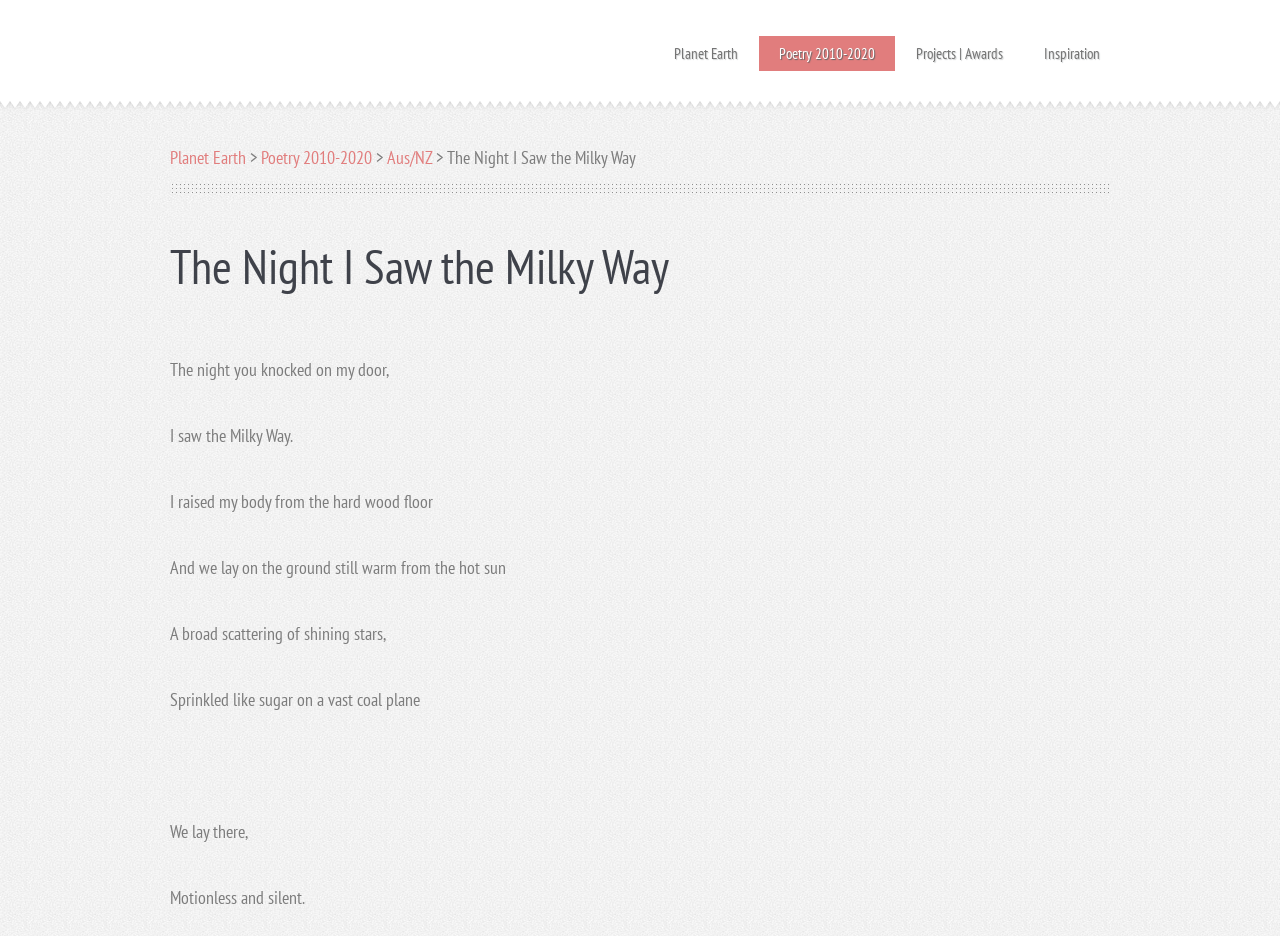Is there an image on the webpage?
Using the image as a reference, deliver a detailed and thorough answer to the question.

I determined that there is an image on the webpage by looking at the image element with the text 'Opposable thumbs' which is located at the top of the webpage.